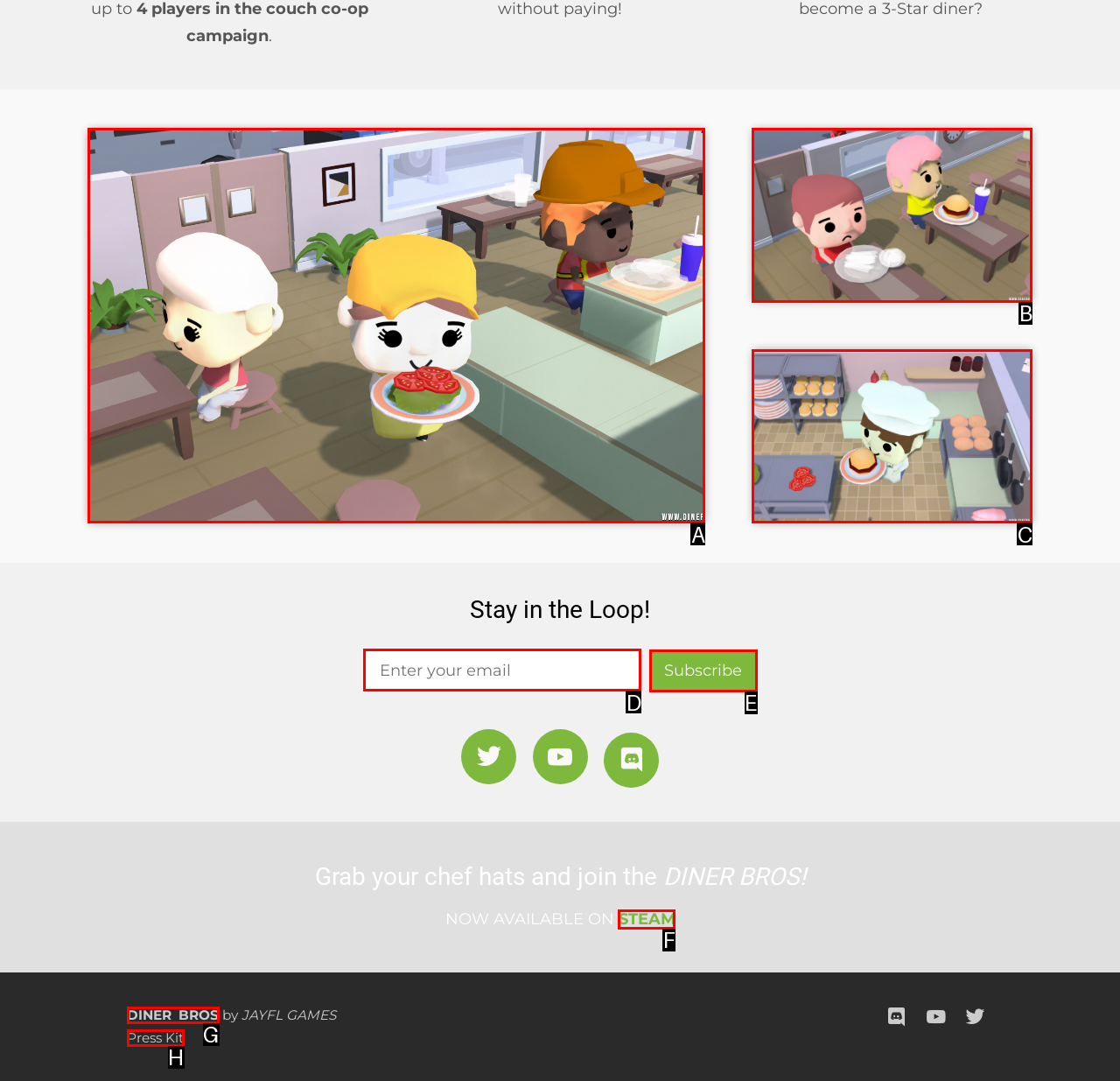Identify the correct HTML element to click for the task: Subscribe to newsletter. Provide the letter of your choice.

E